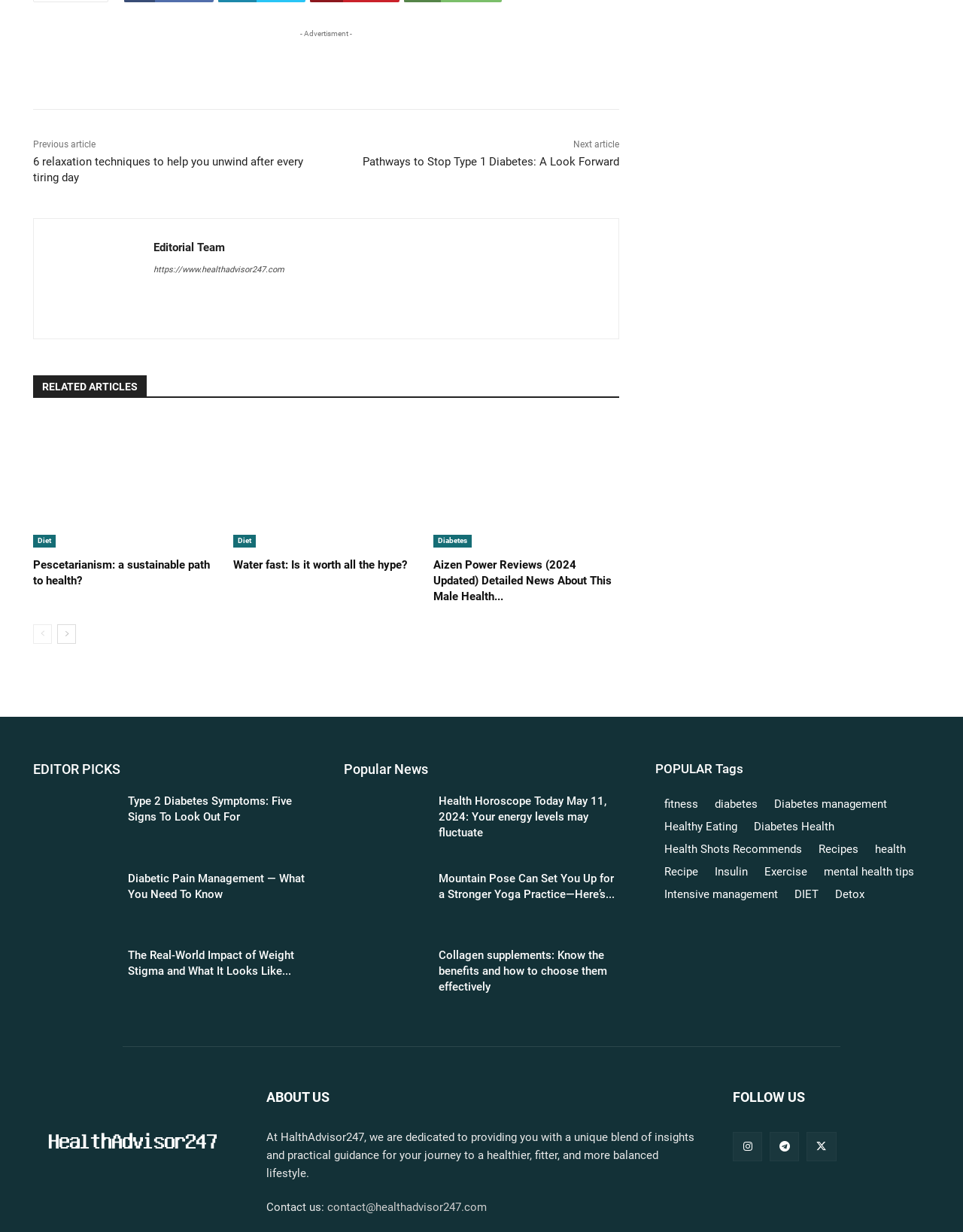Pinpoint the bounding box coordinates of the area that should be clicked to complete the following instruction: "Read the 'Pescetarianism: a sustainable path to health?' article". The coordinates must be given as four float numbers between 0 and 1, i.e., [left, top, right, bottom].

[0.034, 0.339, 0.227, 0.444]